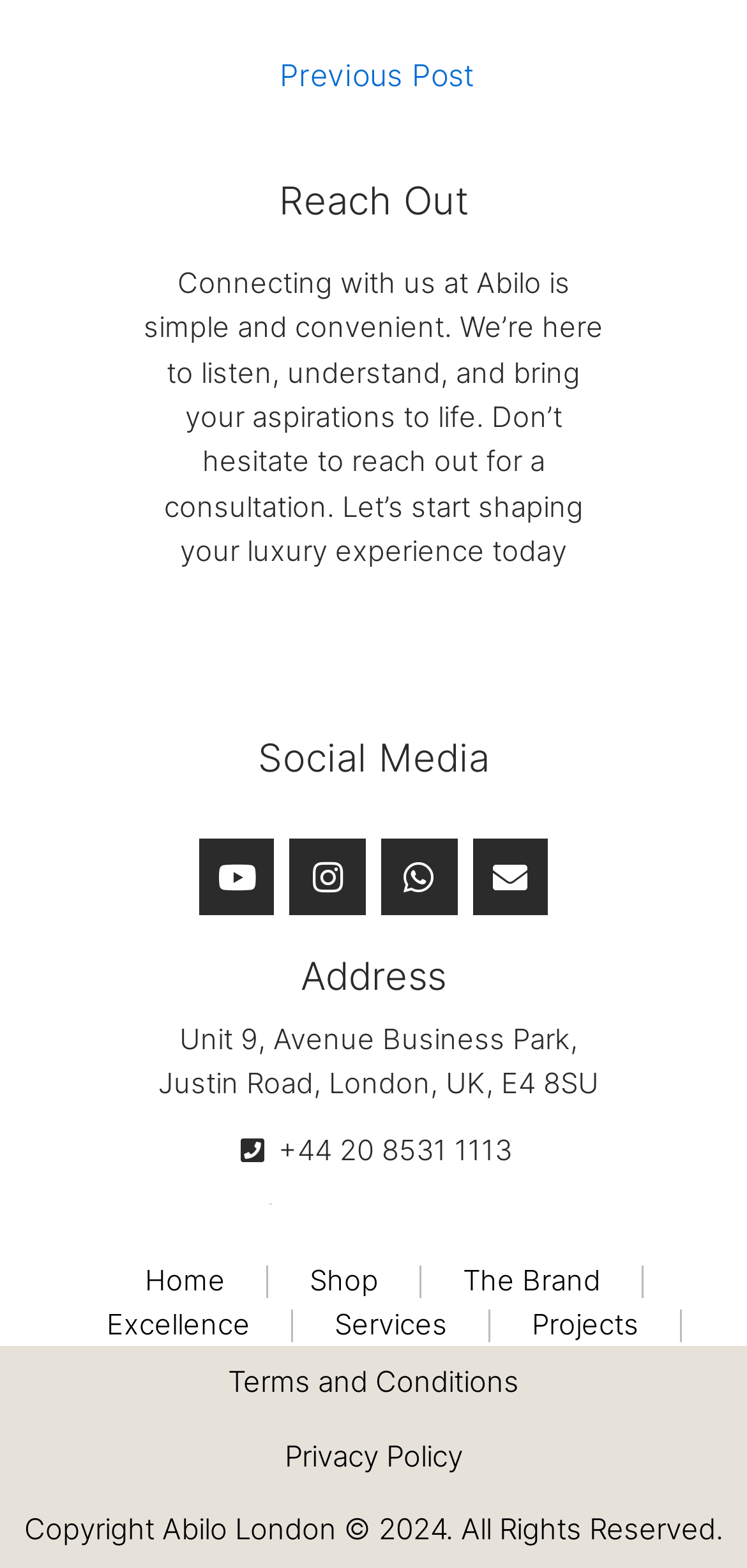How many social media links are there?
Answer the question with a thorough and detailed explanation.

I counted the number of social media links by looking at the 'Social Media' section of the webpage. There are four links: Youtube, Instagram, Whatsapp, and Envelope.